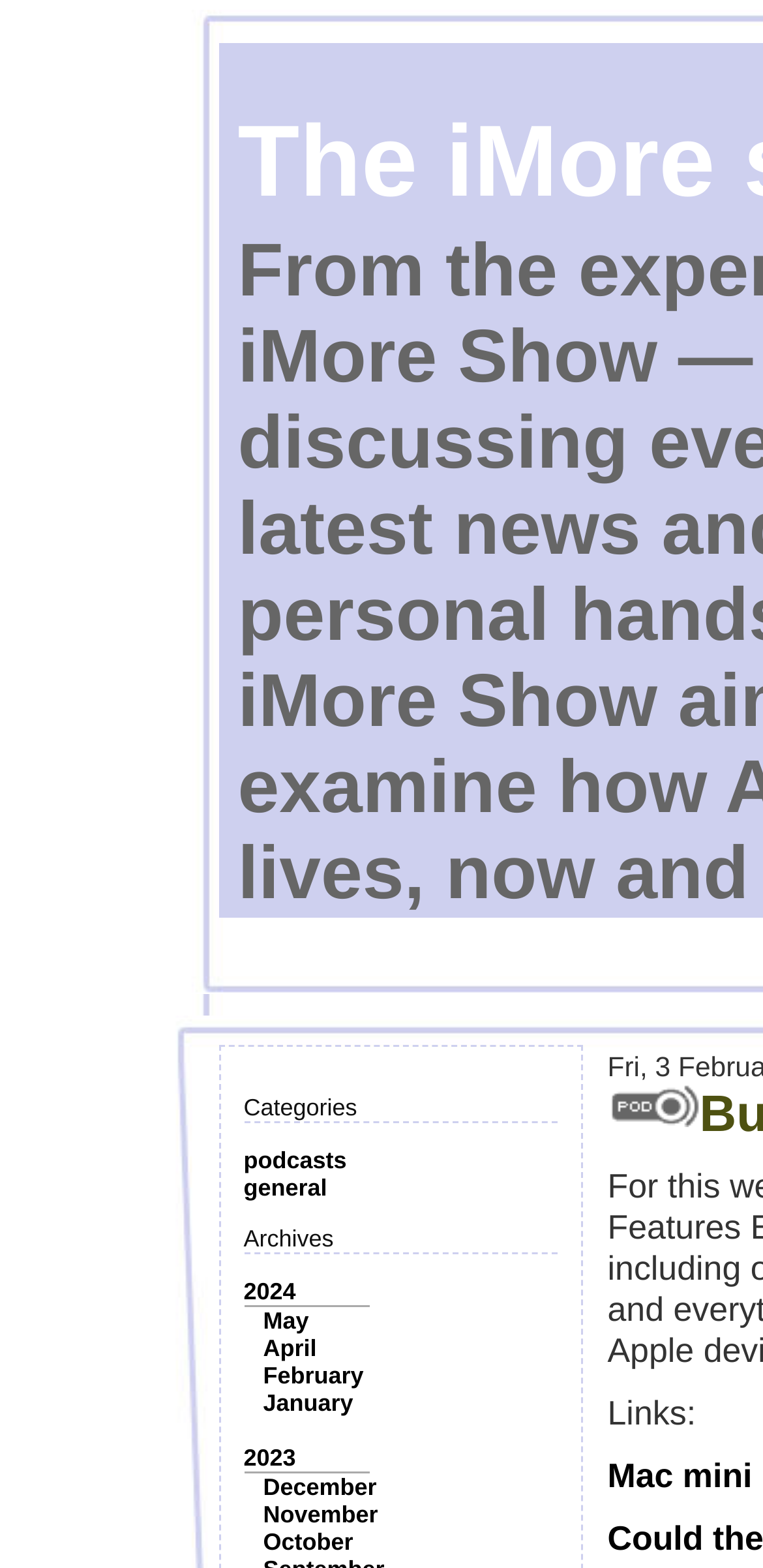Provide a short, one-word or phrase answer to the question below:
How many links are under the 'Categories' category?

2